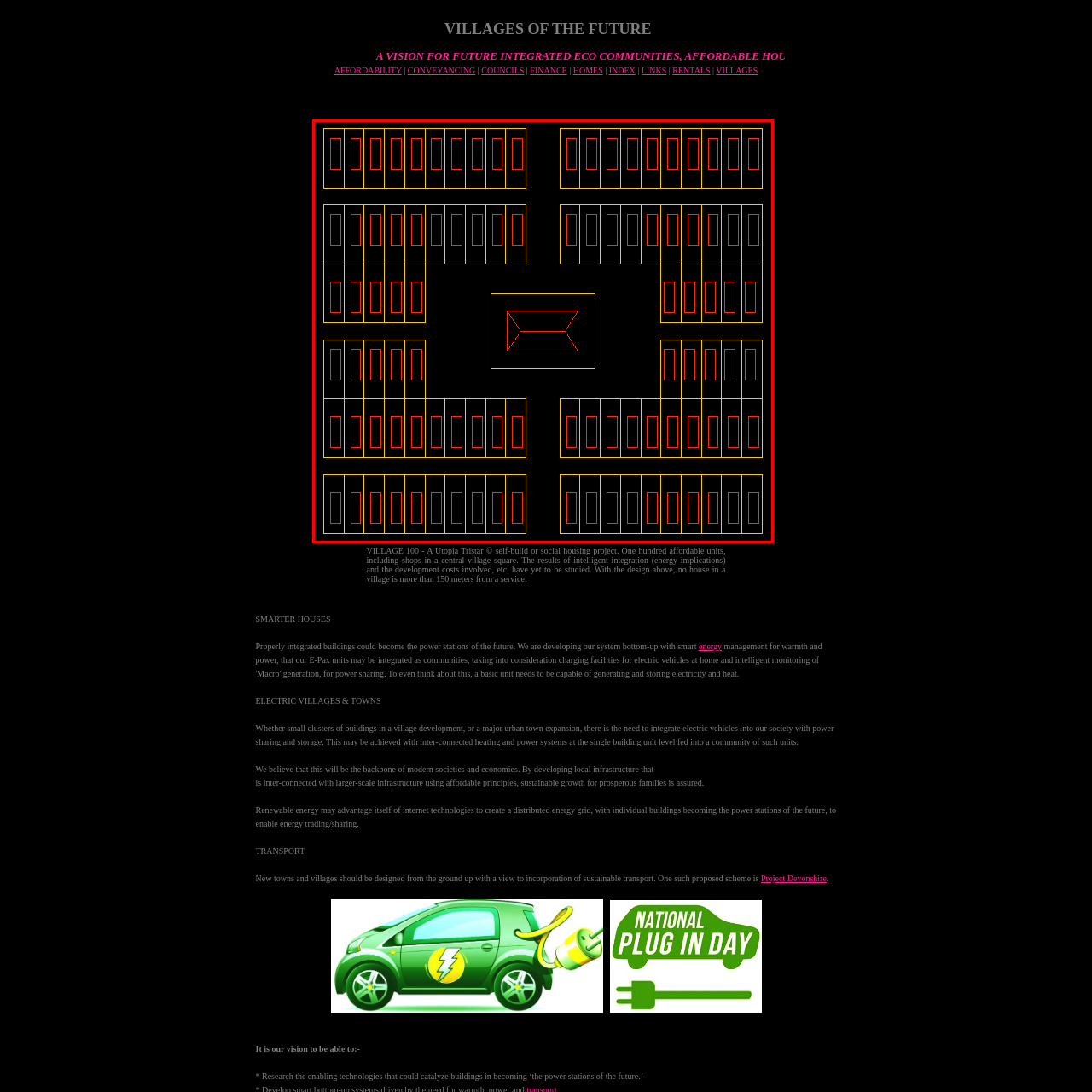What is the emphasis of the layout design?
Analyze the image inside the red bounding box and provide a one-word or short-phrase answer to the question.

Organization and connectivity